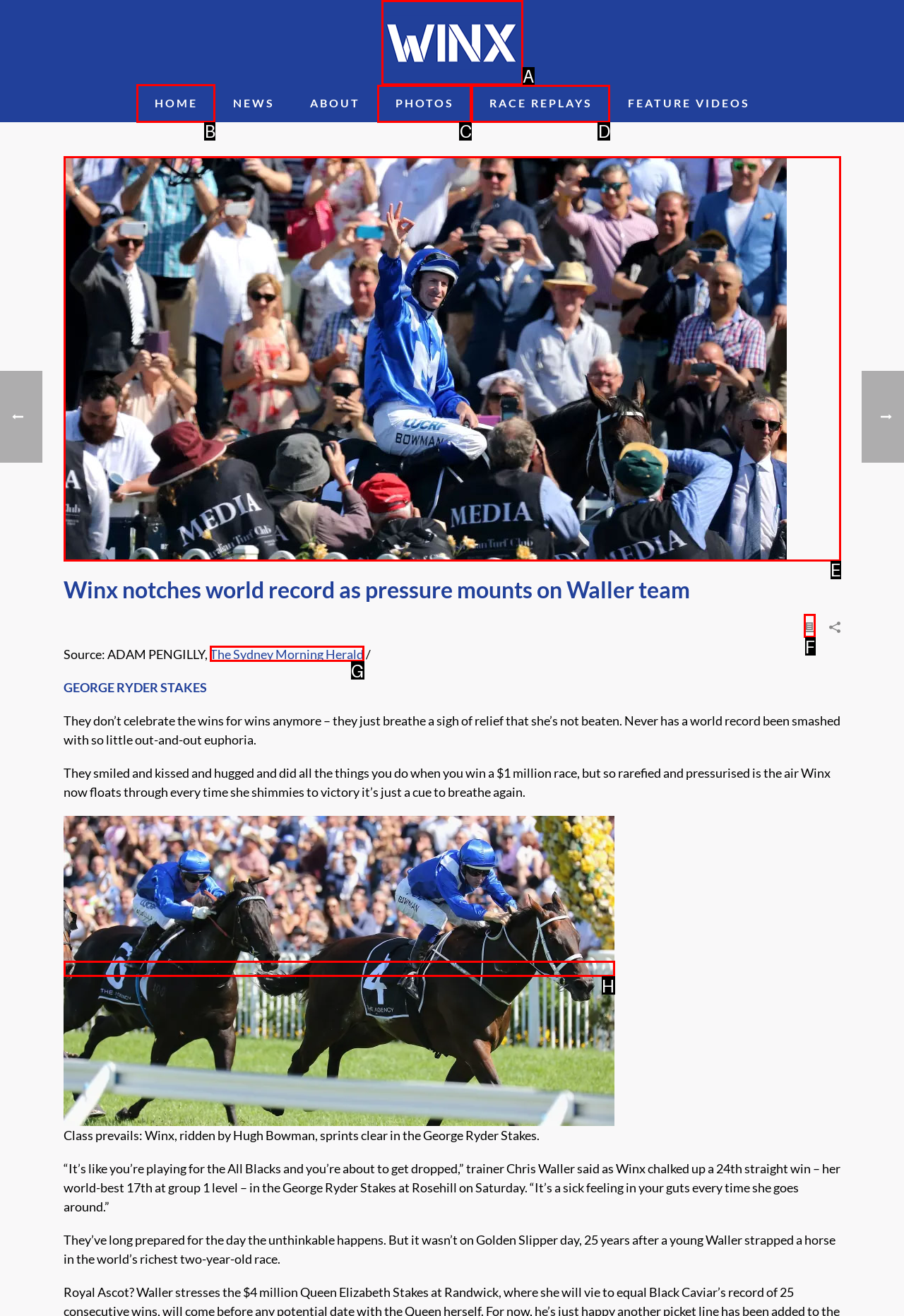For the task: Go to the home page, identify the HTML element to click.
Provide the letter corresponding to the right choice from the given options.

B